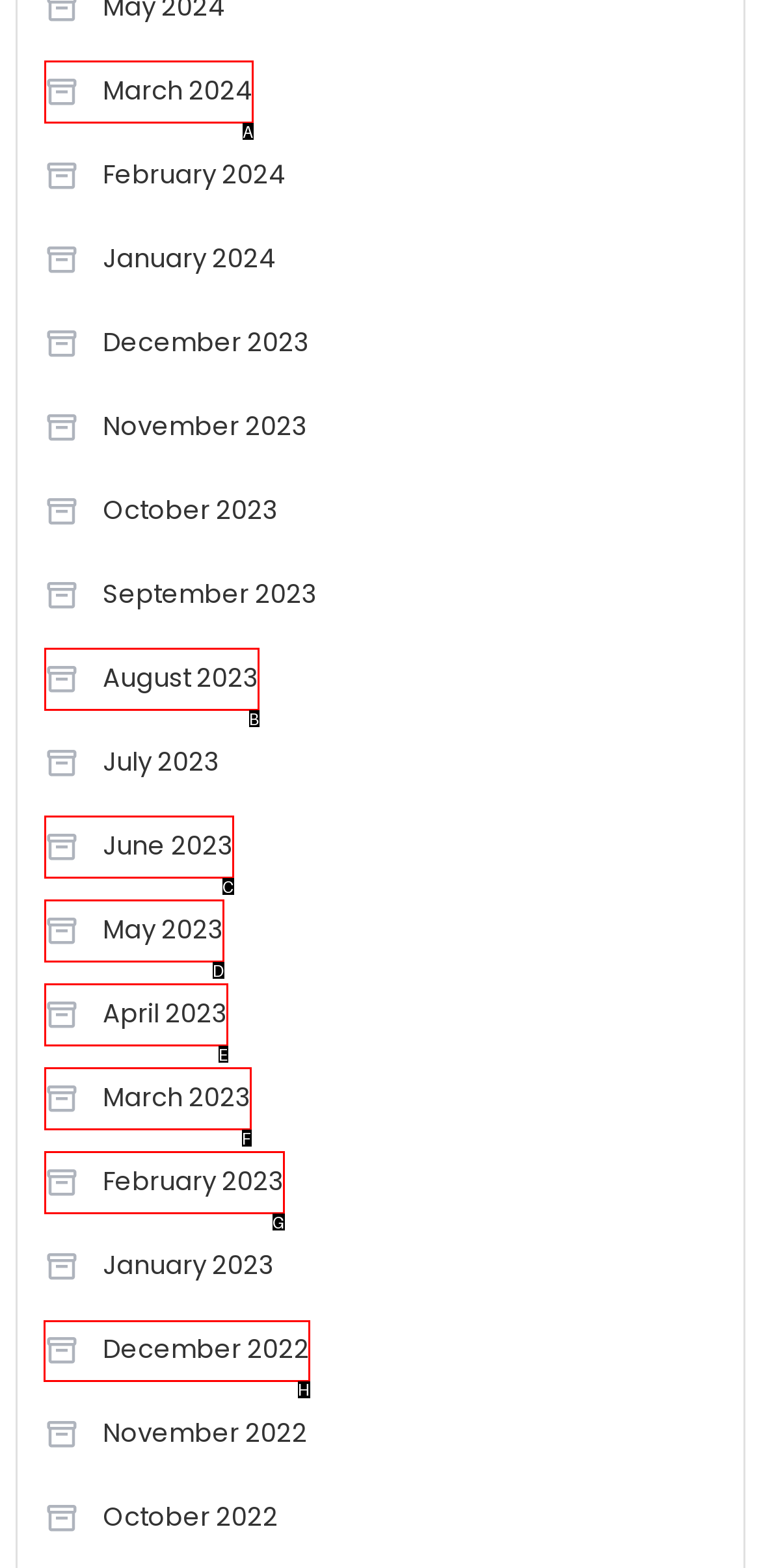What option should you select to complete this task: Check December 2022? Indicate your answer by providing the letter only.

H